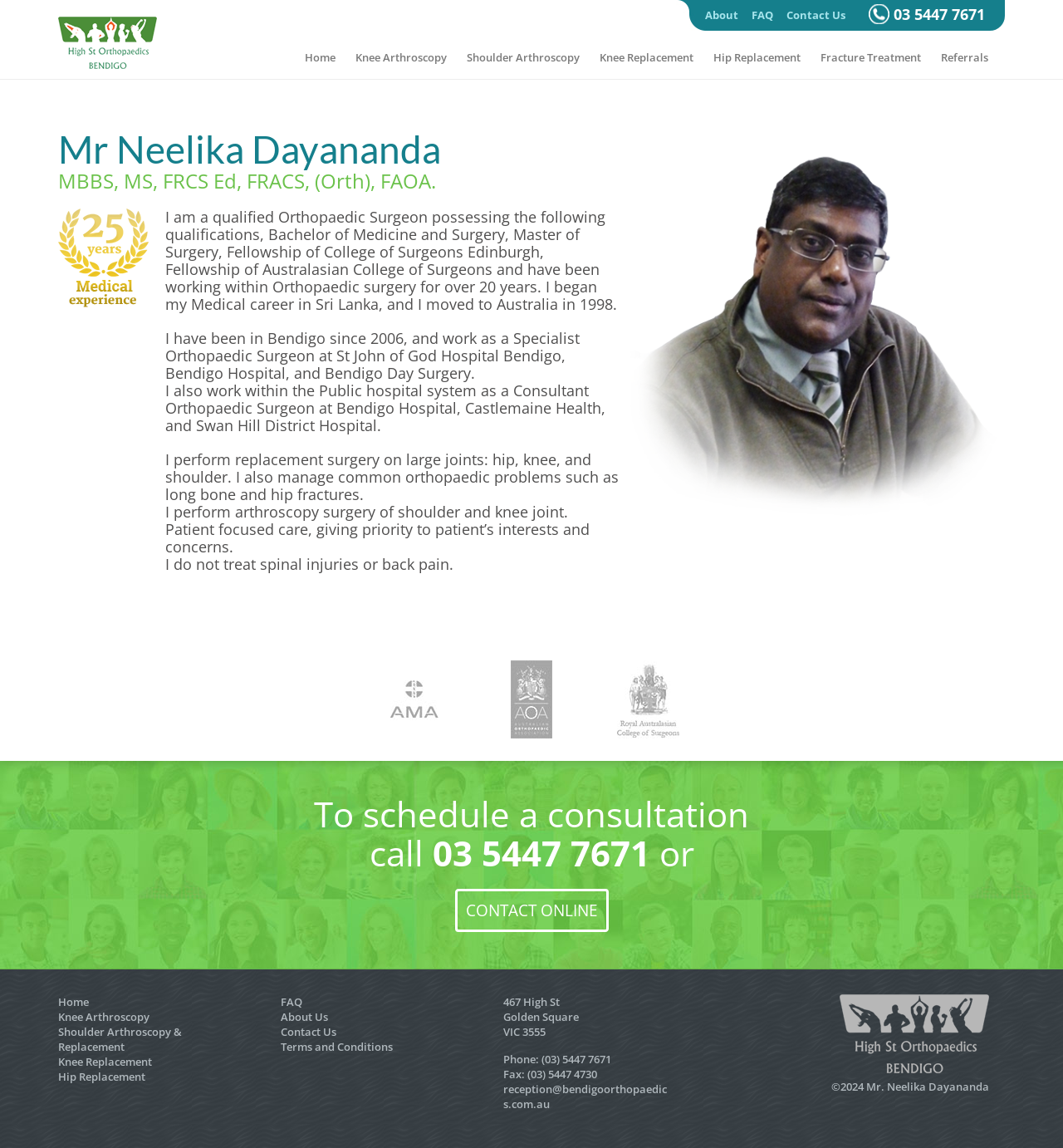What is the address of Mr. Neelika Dayananda's office?
Answer the question with a detailed and thorough explanation.

The address can be found in the footer section of the webpage, which provides contact information for Mr. Neelika Dayananda's office.